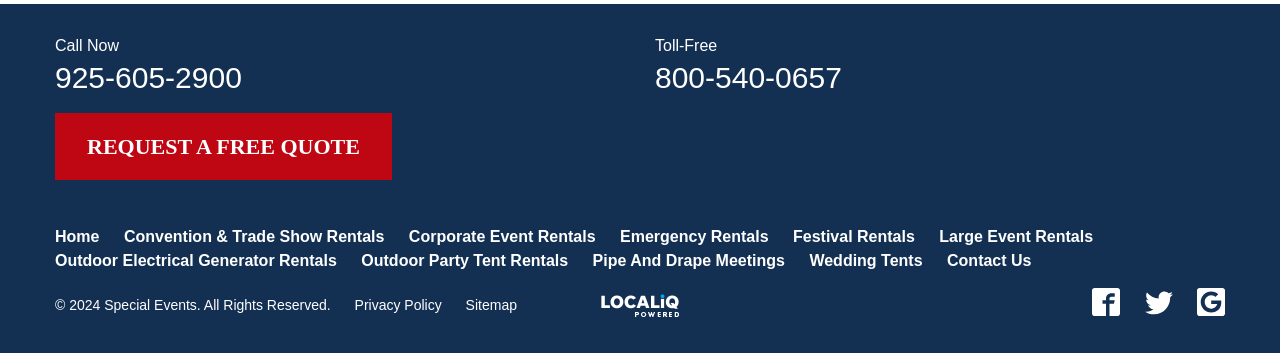Please specify the bounding box coordinates of the region to click in order to perform the following instruction: "Visit the home page".

[0.043, 0.639, 0.078, 0.707]